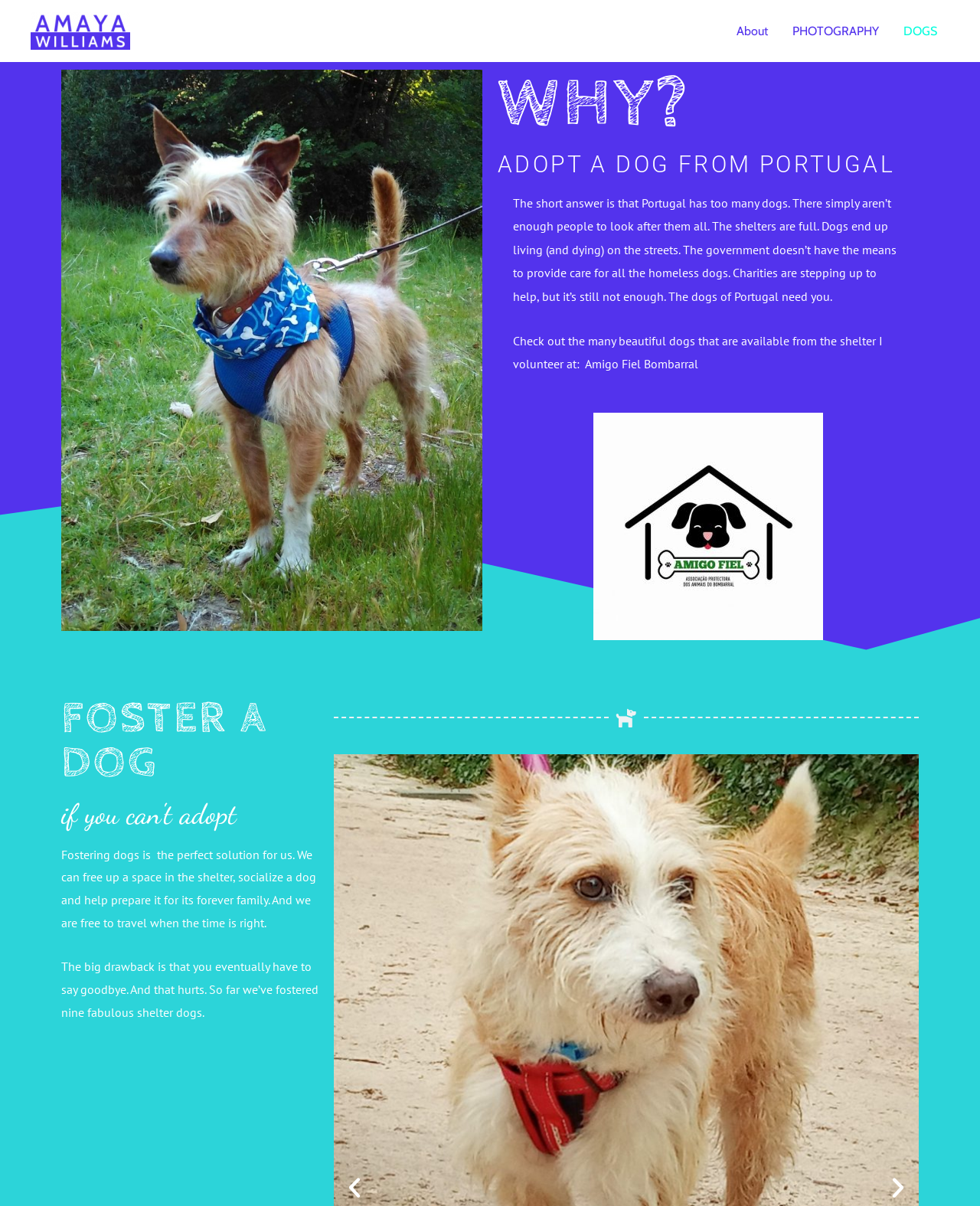Look at the image and answer the question in detail:
What is the main reason for adopting a dog from Portugal?

The main reason for adopting a dog from Portugal is that there are too many dogs in the country, and there aren't enough people to look after them all, resulting in full shelters and dogs living on the streets.